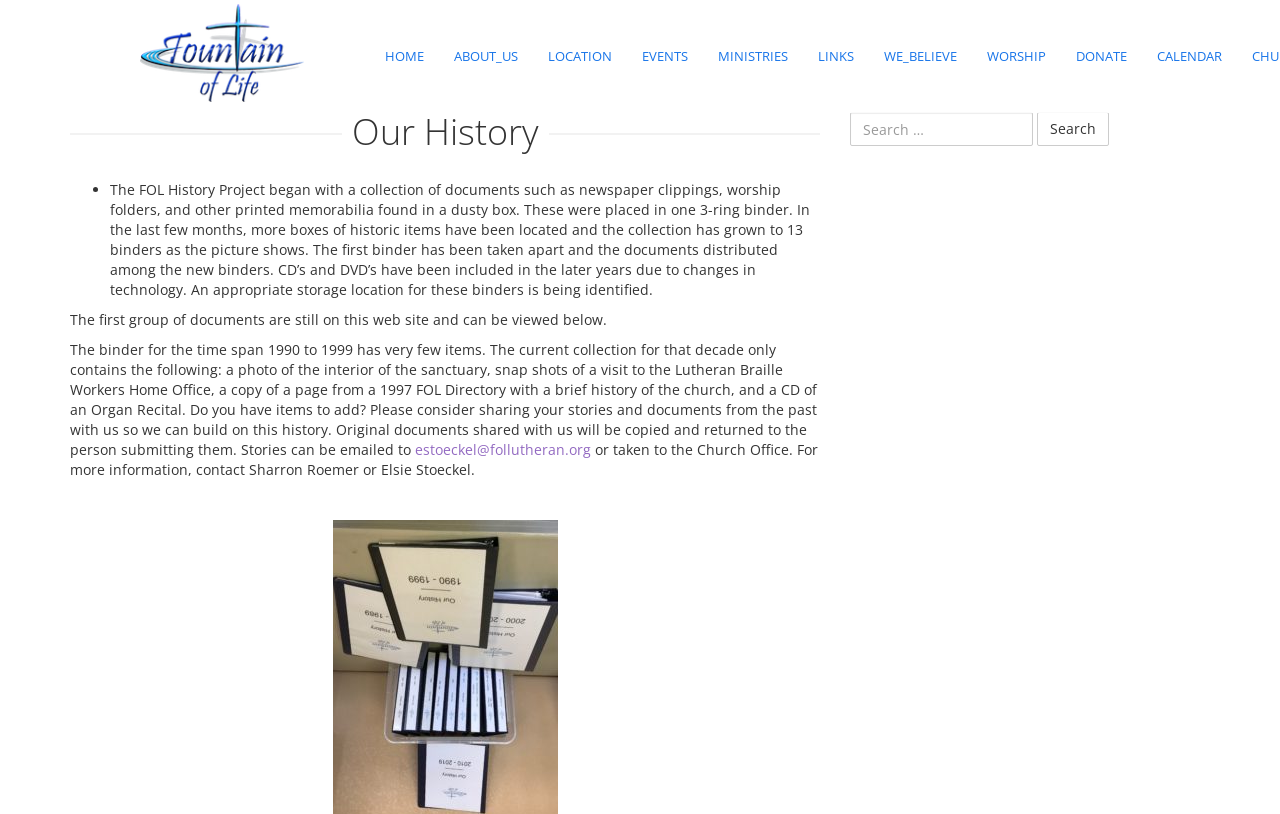Please give a succinct answer using a single word or phrase:
How many binders are there in the FOL History Project?

13